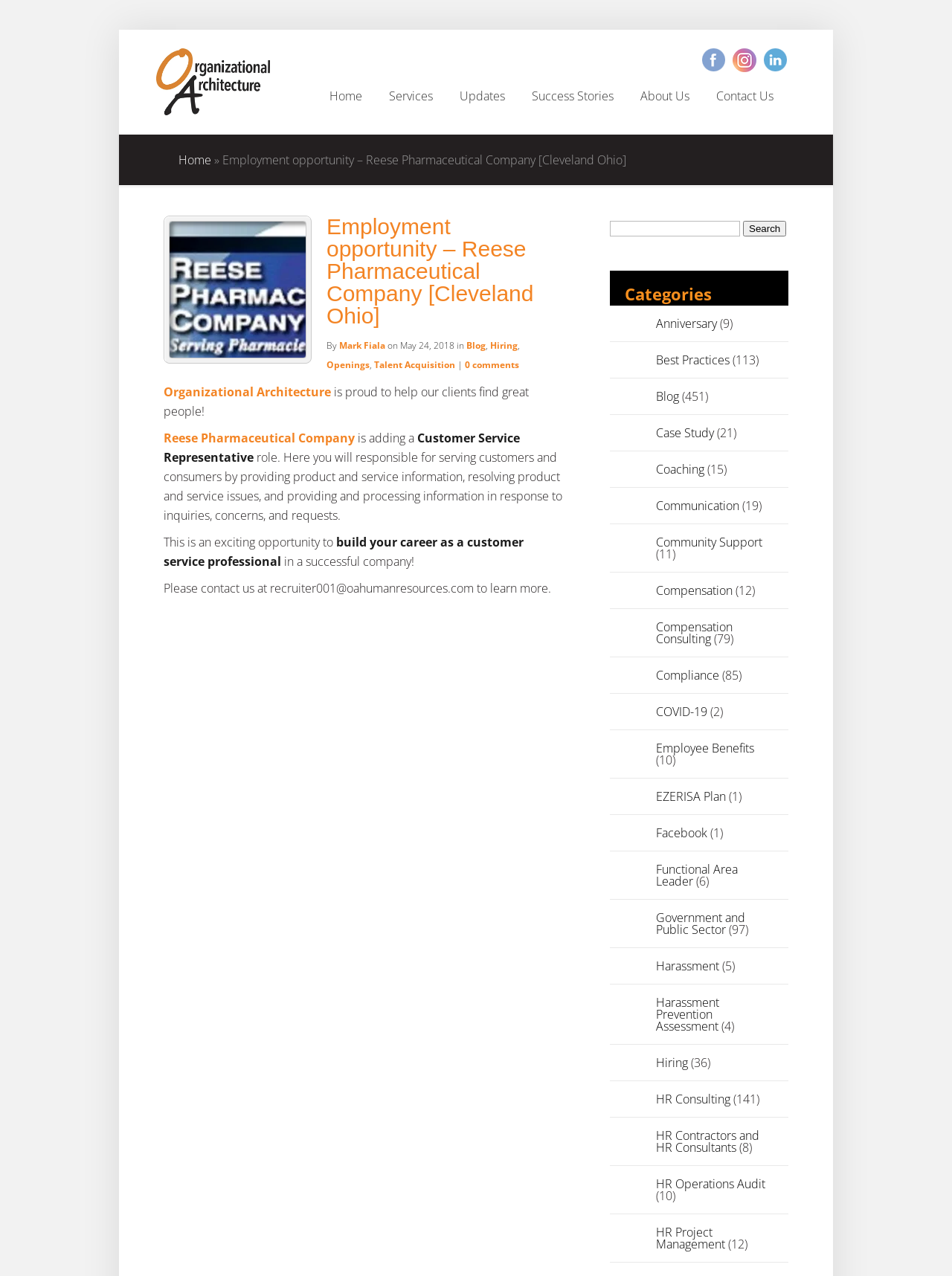How can someone learn more about the job posting?
Using the image, give a concise answer in the form of a single word or short phrase.

Contact recruiter001@oahumanresources.com